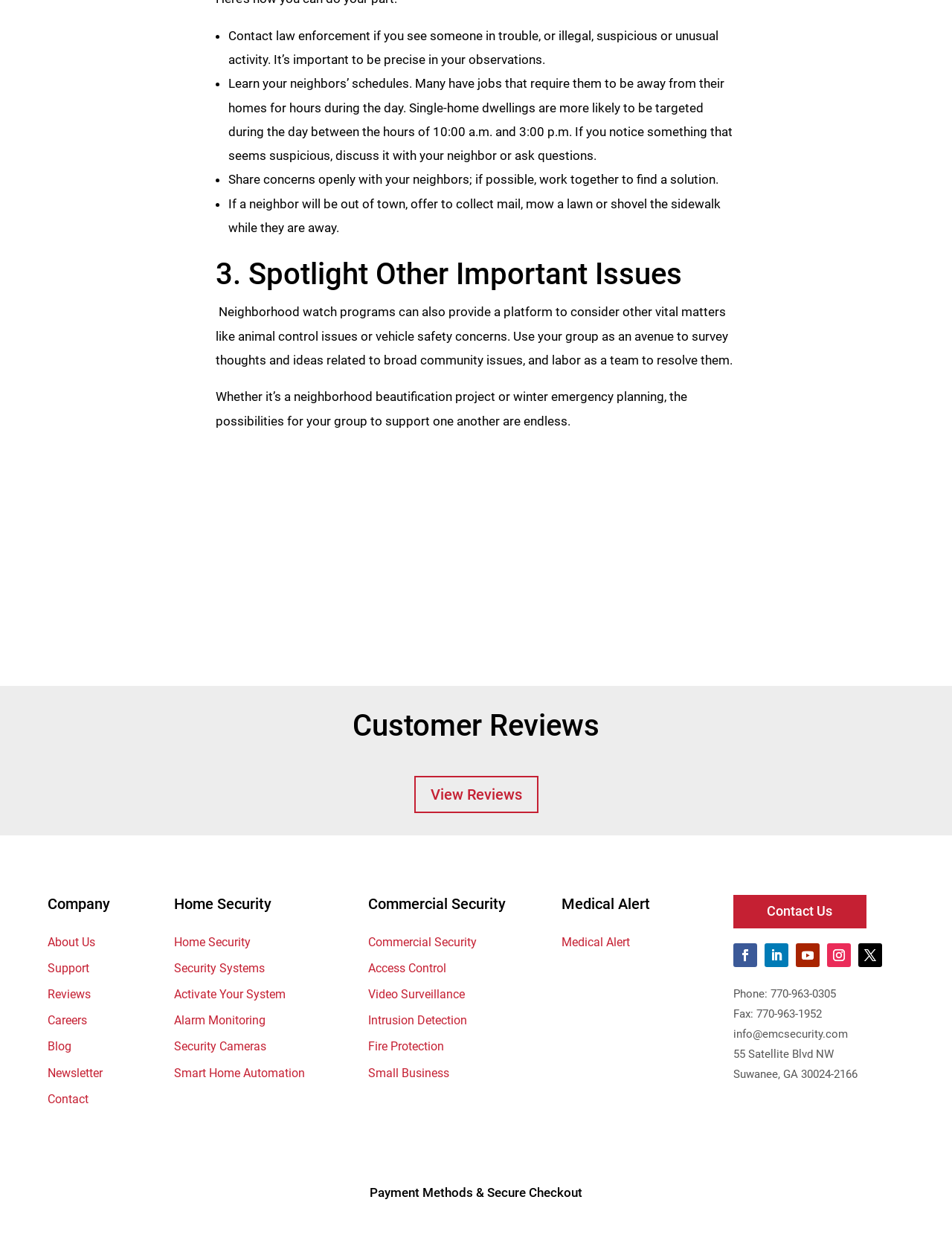Give a concise answer of one word or phrase to the question: 
What can you do to help a neighbor who will be out of town?

Collect mail, mow lawn, shovel sidewalk